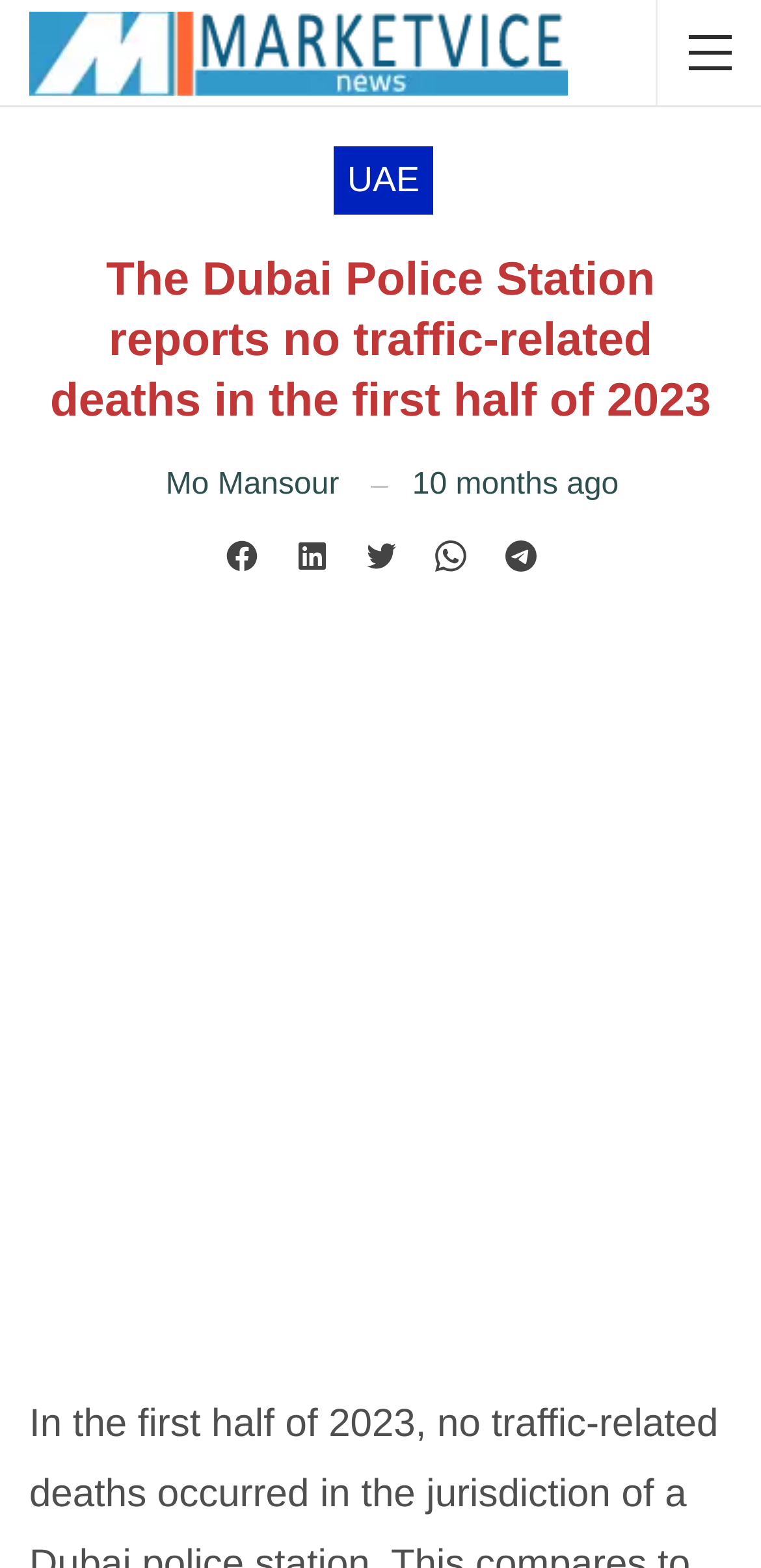Elaborate on the webpage's design and content in a detailed caption.

The webpage appears to be a news article from Marketvice News, with a heading that reads "The Dubai Police Station reports no traffic-related deaths in the first half of 2023". At the top-left corner, there is a Marketvice News mobile logo. Below the logo, there is a link to "UAE" positioned to the right of the logo. 

The main heading is centered at the top of the page, followed by a link to the author "Mo Mansour" positioned slightly below and to the right of the heading. 

On the right side of the page, there is a timestamp indicating that the article was published "10 months ago". Below the timestamp, there are social media links to Facebook, LinkedIn, Twitter, Whatsapp, and Telegram, each accompanied by its respective icon. These links are aligned horizontally and positioned near the top-right corner of the page.